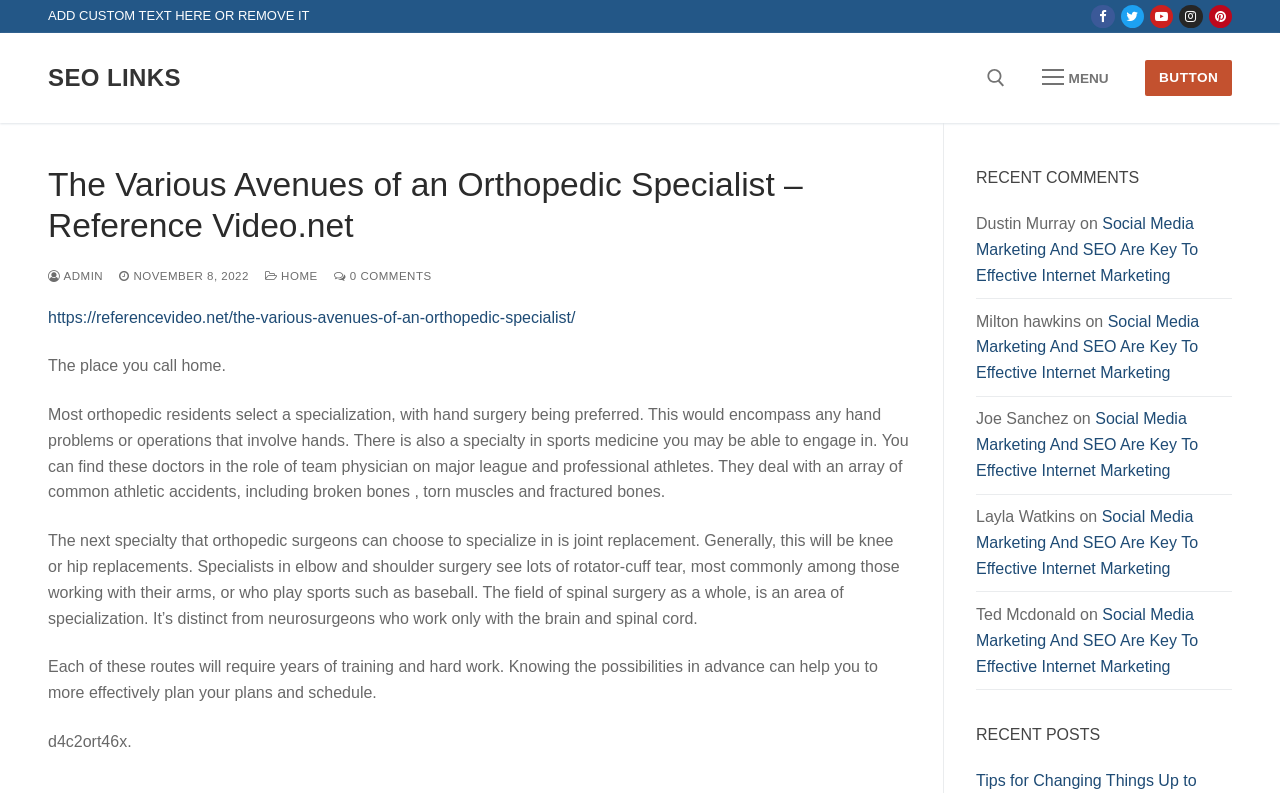Can you find the bounding box coordinates of the area I should click to execute the following instruction: "Click on the 'HOME' link"?

[0.207, 0.34, 0.248, 0.355]